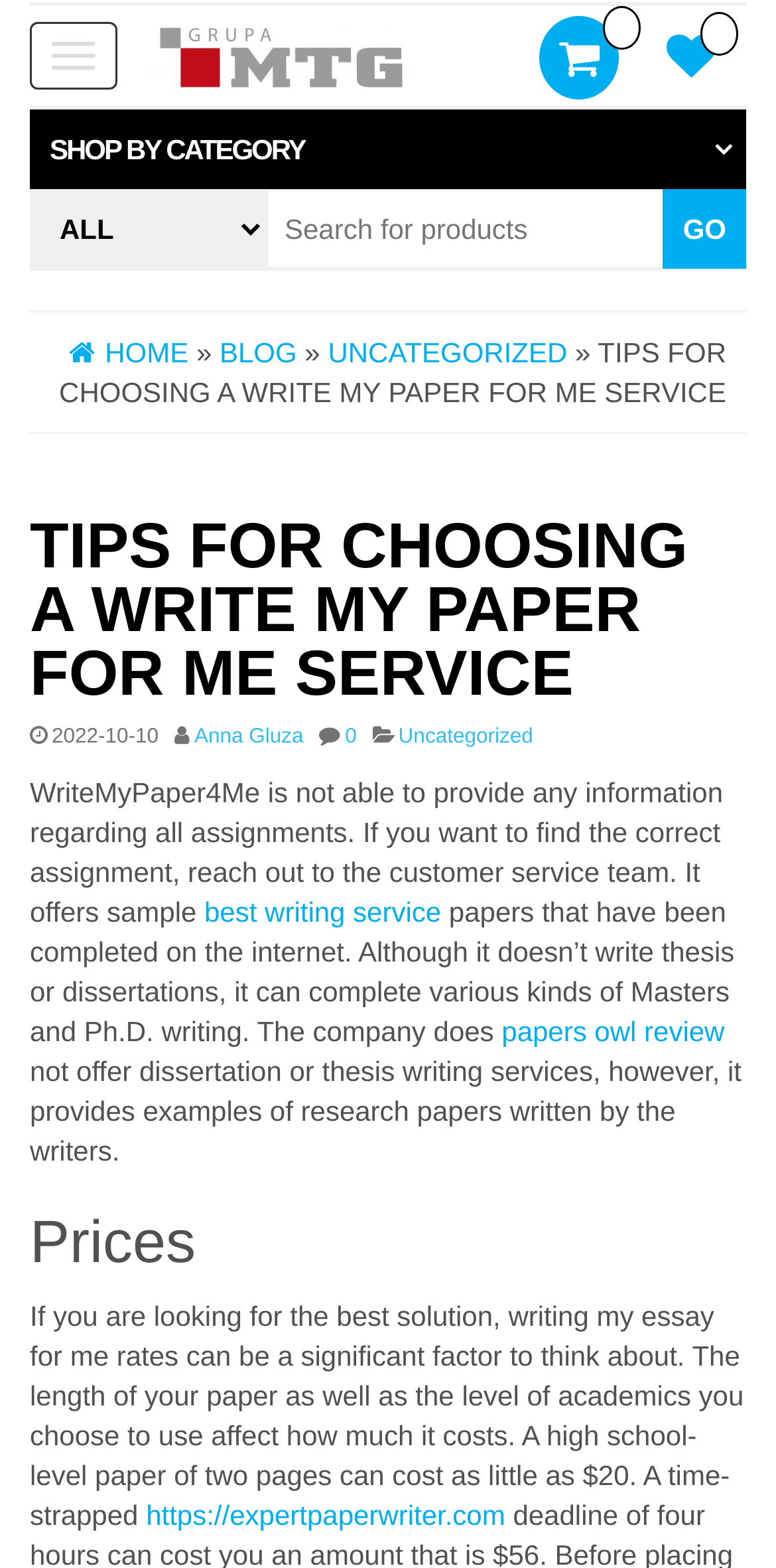Detail the various sections and features present on the webpage.

The webpage is about "Tips for Choosing a Write My Paper For Me Service" and appears to be a blog post or article. At the top, there is a navigation button on the left and a header section that includes a logo image and a link to "Wypożyczamy wszystko". On the right side, there are three icons with numbers.

Below the header, there is a tab list with multiple tabs, including "SHOP BY CATEGORY" and a search bar with a "GO" button. The search bar is accompanied by links to "HOME", "BLOG", and "UNCATEGORIZED".

The main content of the webpage is divided into sections. The first section has a heading "TIPS FOR CHOOSING A WRITE MY PAPER FOR ME SERVICE" and includes a timestamp and author information. The text in this section discusses the limitations of WriteMyPaper4Me and the importance of reaching out to customer service for assignment information.

The next section provides information about the types of writing services offered, including sample papers and research papers, but excluding thesis and dissertation writing. There are links to "best writing service" and "papers owl review" within this section.

Finally, there is a section with a heading "Prices" that discusses the factors affecting the cost of writing services, including paper length and academic level. The text provides an example of a high school-level paper costing $20 and includes a link to "https://expertpaperwriter.com".